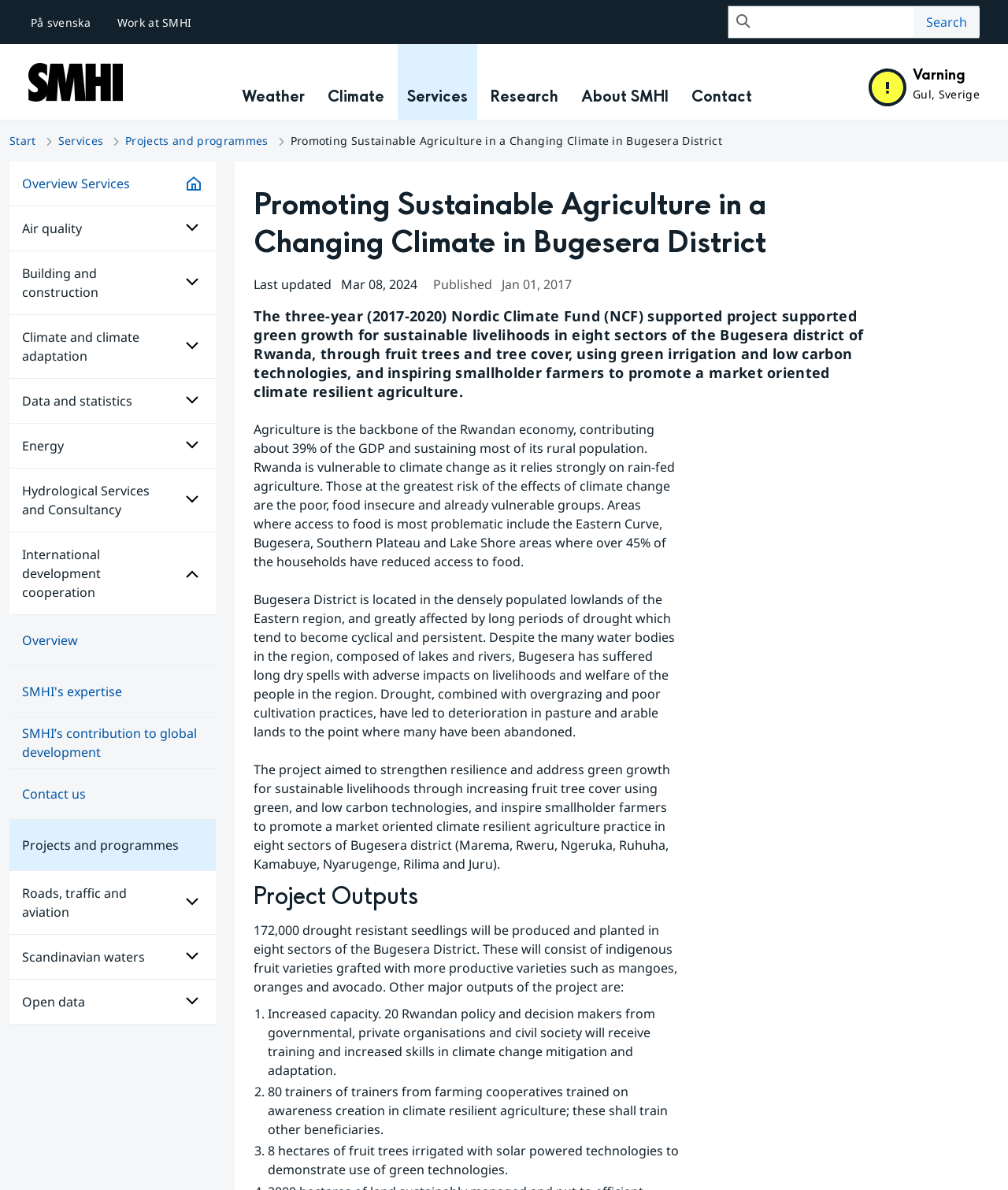Please locate the bounding box coordinates of the element that should be clicked to complete the given instruction: "Read about Promoting Sustainable Agriculture in a Changing Climate in Bugesera District".

[0.252, 0.157, 0.982, 0.337]